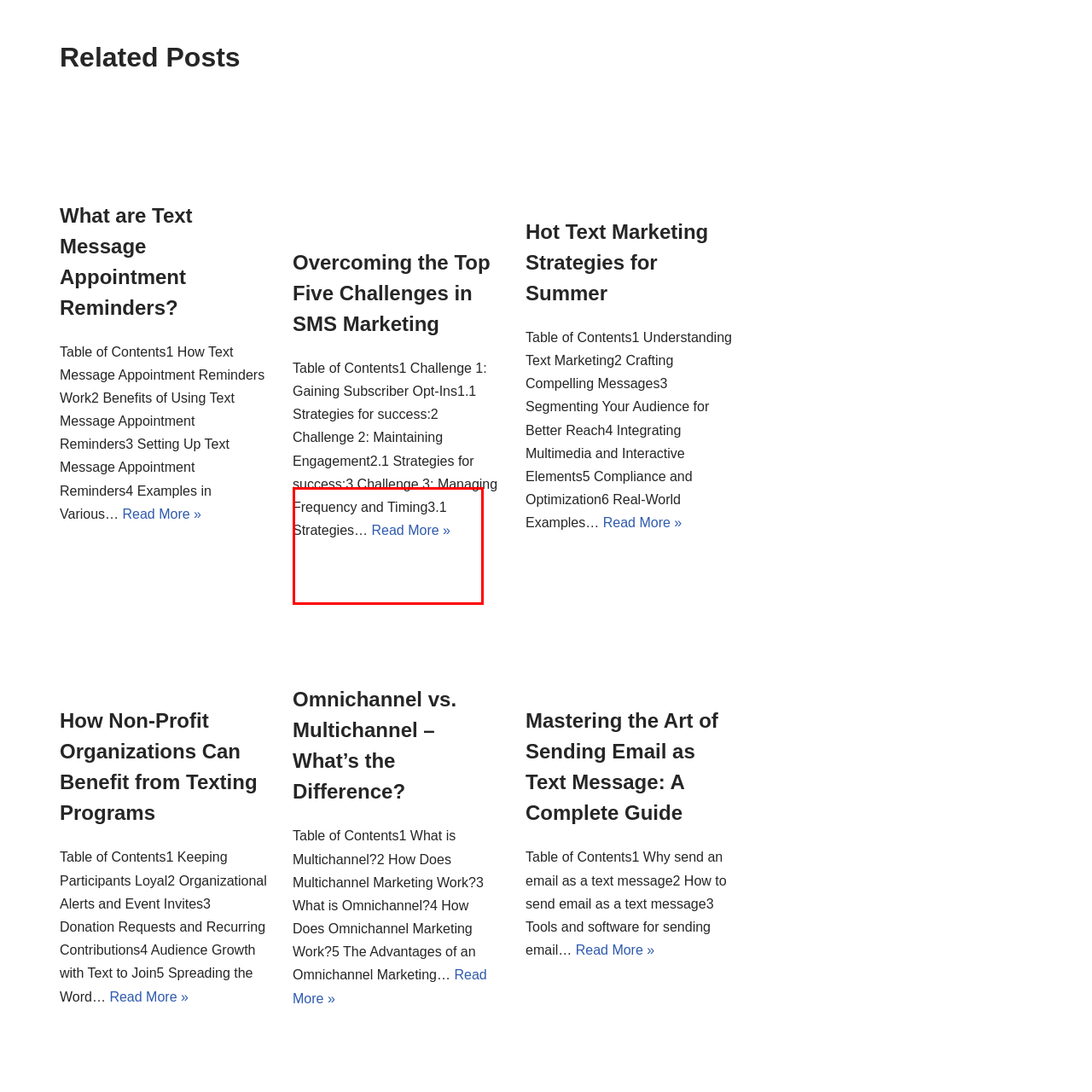Look at the image segment within the red box, What is the focus of the graphic? Give a brief response in one word or phrase.

High engagement rates